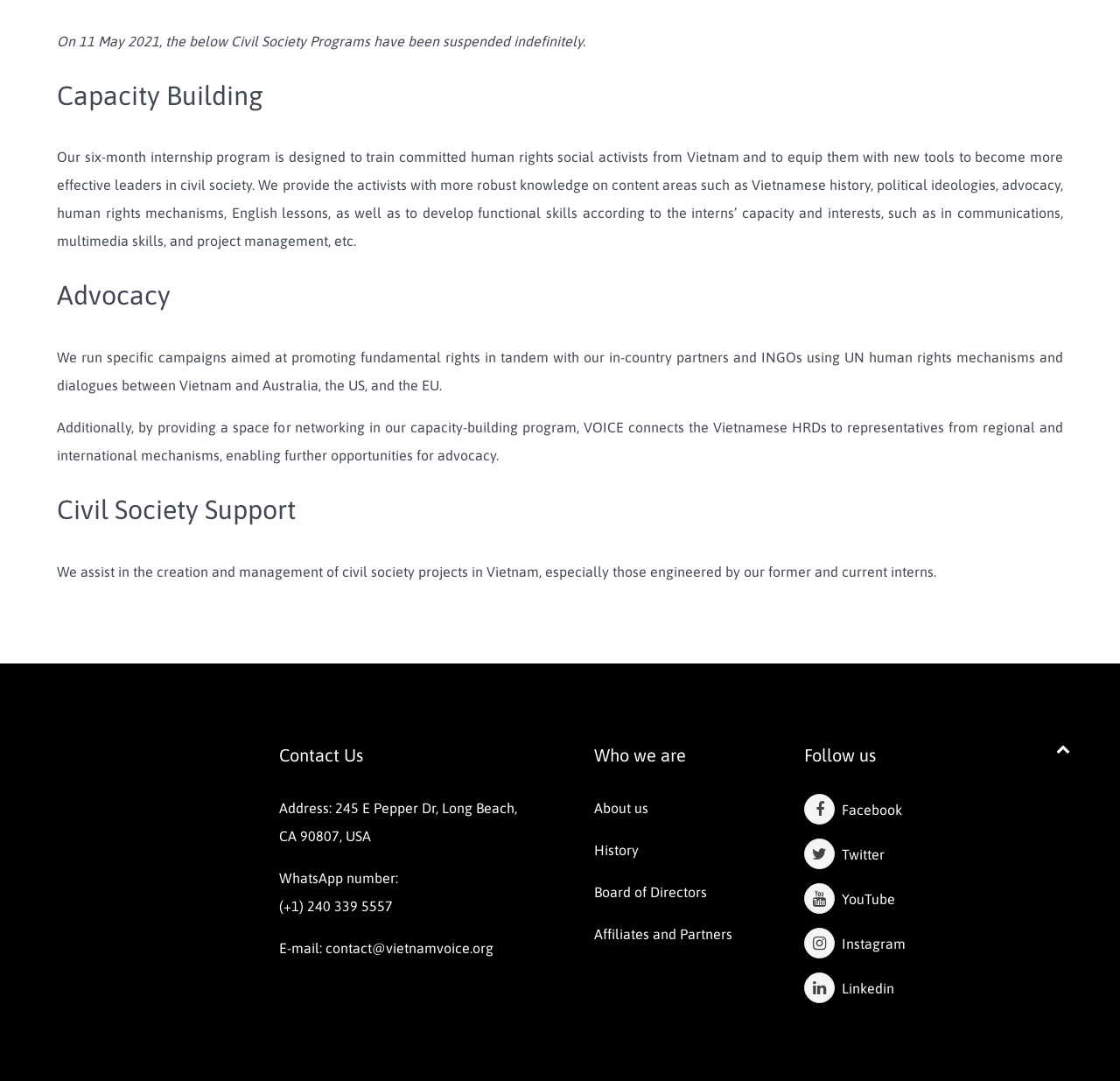Use a single word or phrase to respond to the question:
What is the name of the organization?

Vietnam Voice